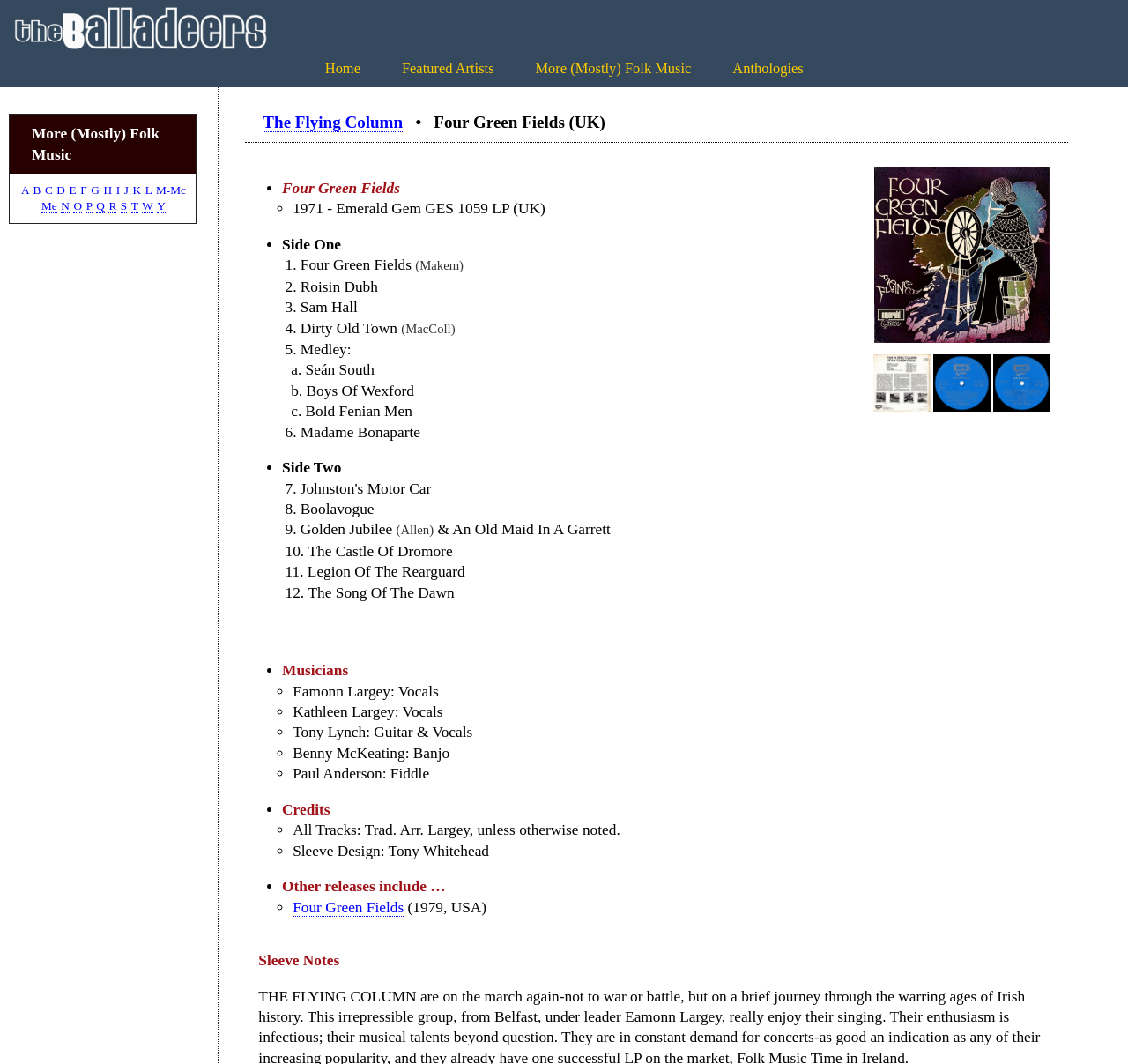Can you pinpoint the bounding box coordinates for the clickable element required for this instruction: "View the discography of The Flying Column"? The coordinates should be four float numbers between 0 and 1, i.e., [left, top, right, bottom].

[0.233, 0.106, 0.357, 0.124]